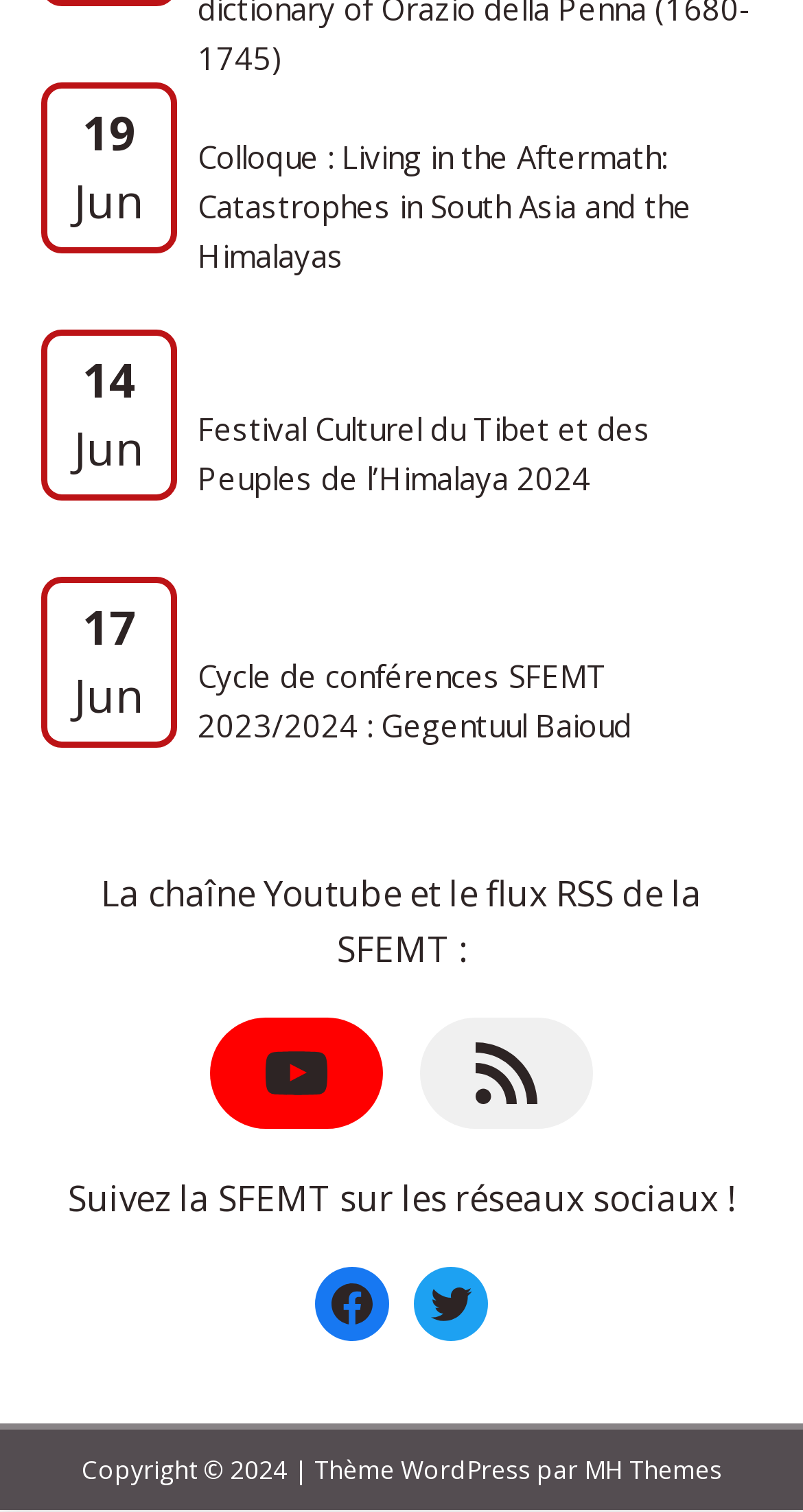Give the bounding box coordinates for this UI element: "RSS Feed". The coordinates should be four float numbers between 0 and 1, arranged as [left, top, right, bottom].

[0.523, 0.673, 0.738, 0.746]